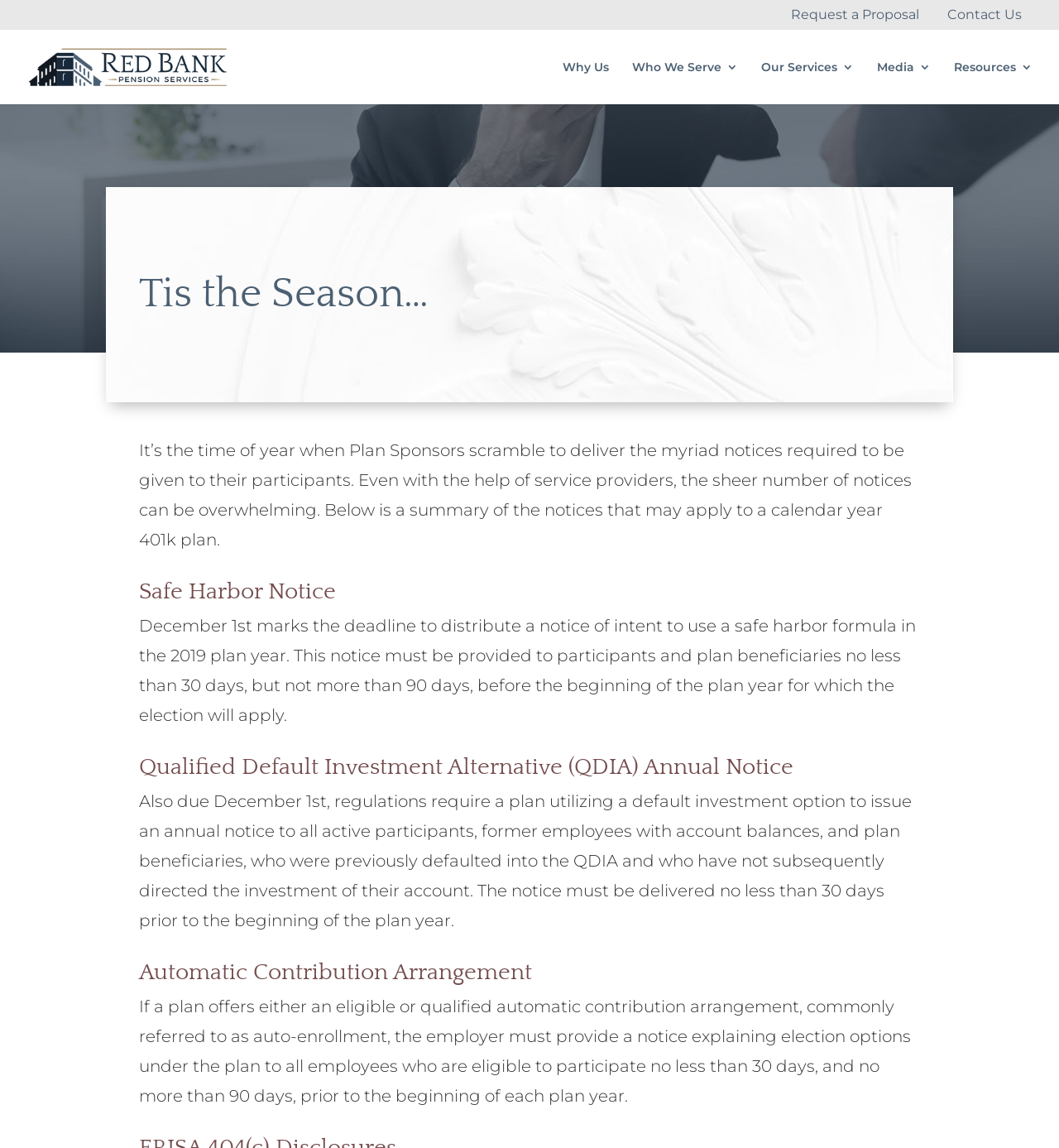Using the information in the image, give a detailed answer to the following question: How many days prior to the plan year must the safe harbor notice be provided?

According to the webpage, the safe harbor notice must be provided to participants and plan beneficiaries no less than 30 days, but not more than 90 days, before the beginning of the plan year for which the election will apply.